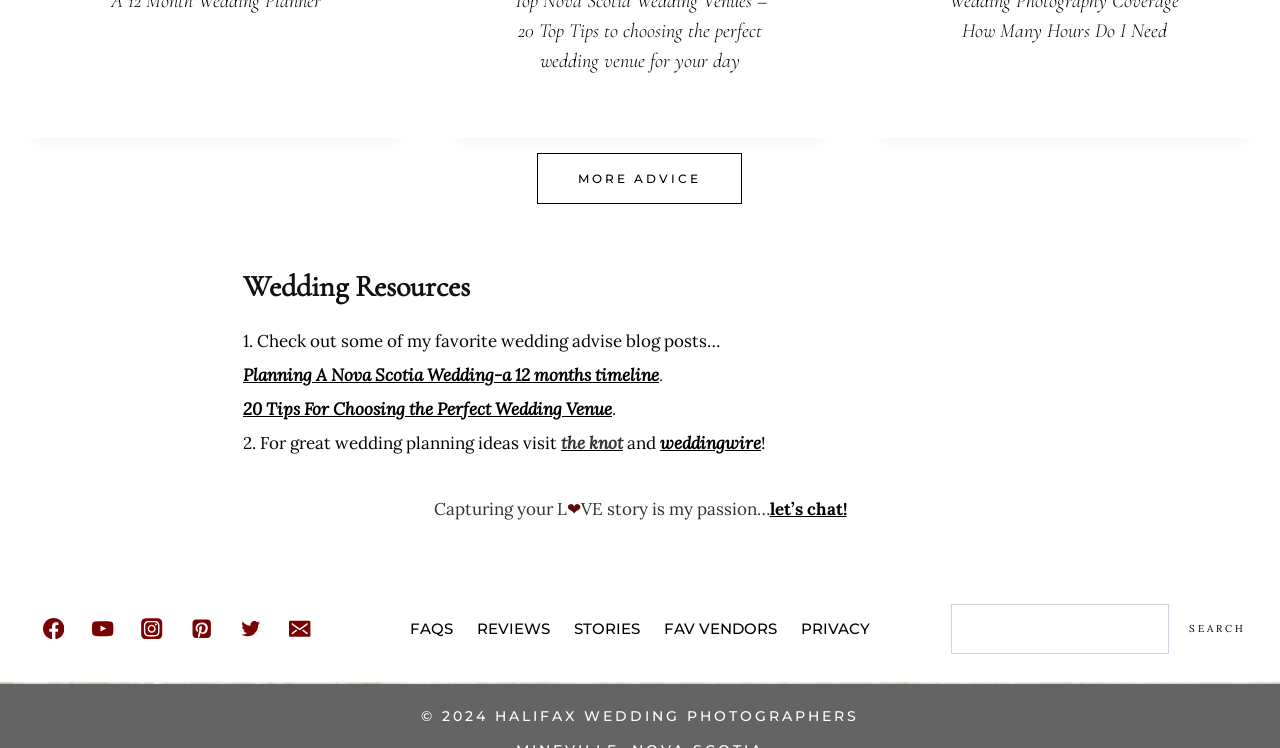Can you specify the bounding box coordinates for the region that should be clicked to fulfill this instruction: "Contact through 'Email'".

[0.218, 0.812, 0.251, 0.869]